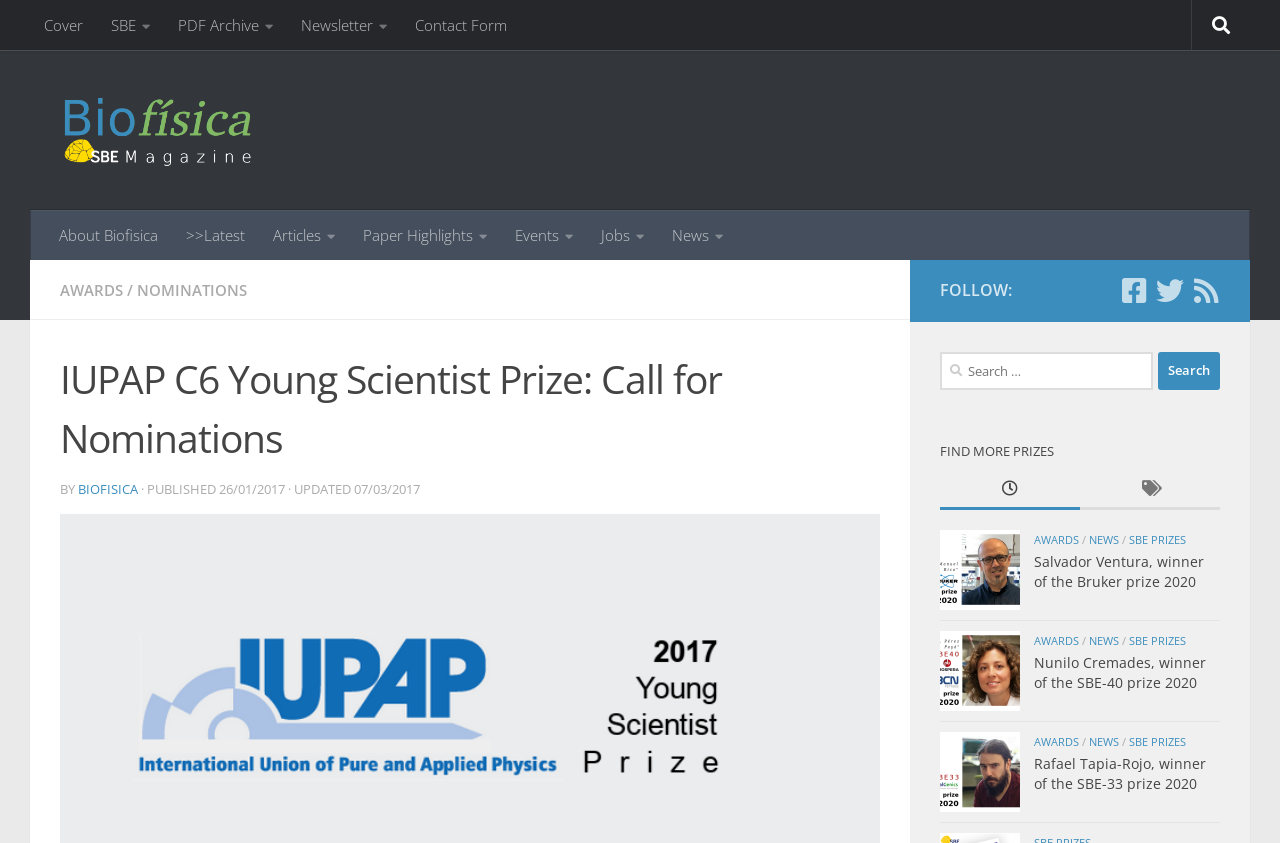Identify the bounding box coordinates for the region to click in order to carry out this instruction: "View the article about Salvador Ventura". Provide the coordinates using four float numbers between 0 and 1, formatted as [left, top, right, bottom].

[0.734, 0.629, 0.797, 0.724]